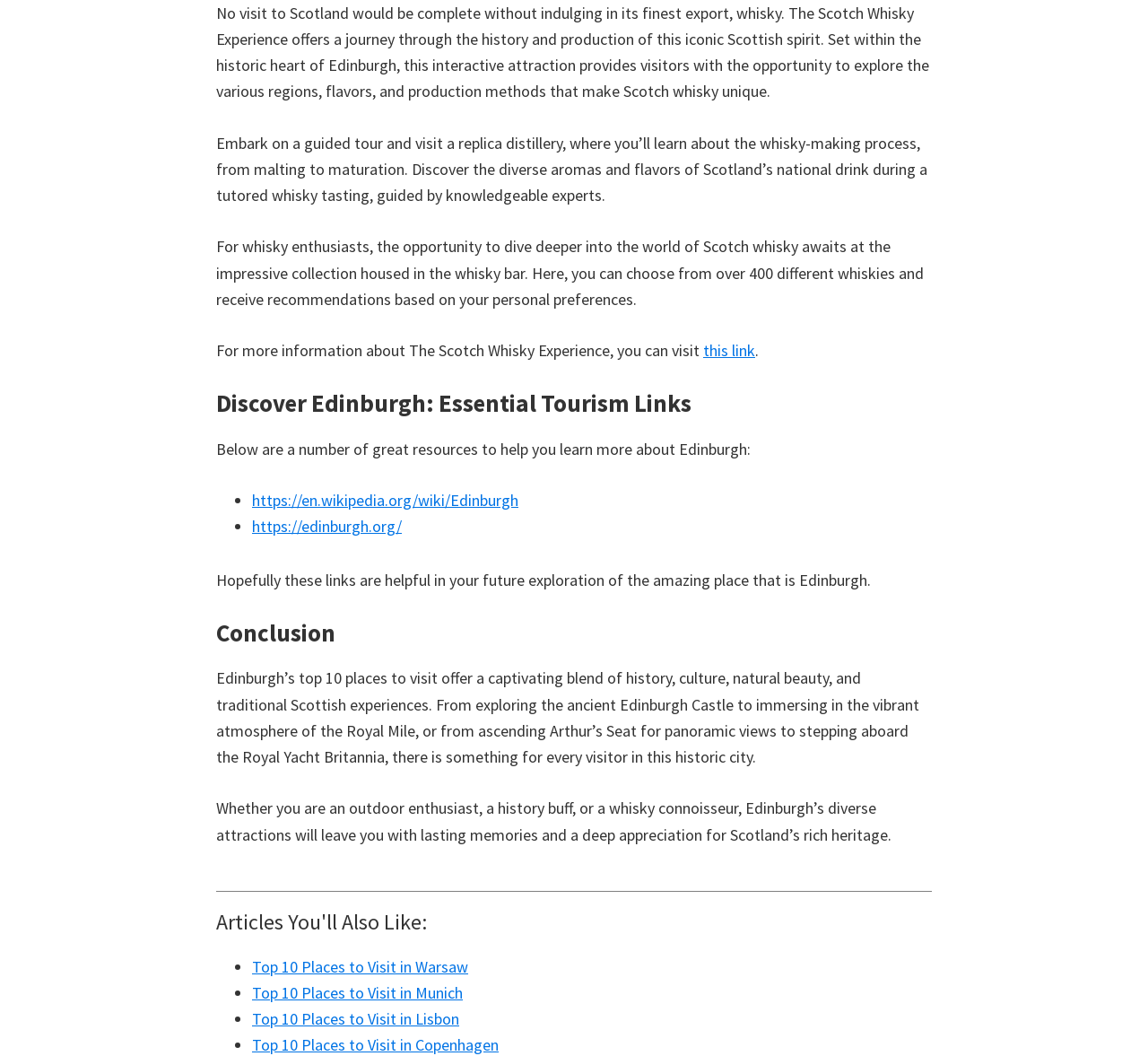Respond to the question below with a single word or phrase:
What is the name of the royal yacht mentioned in the webpage?

Britannia